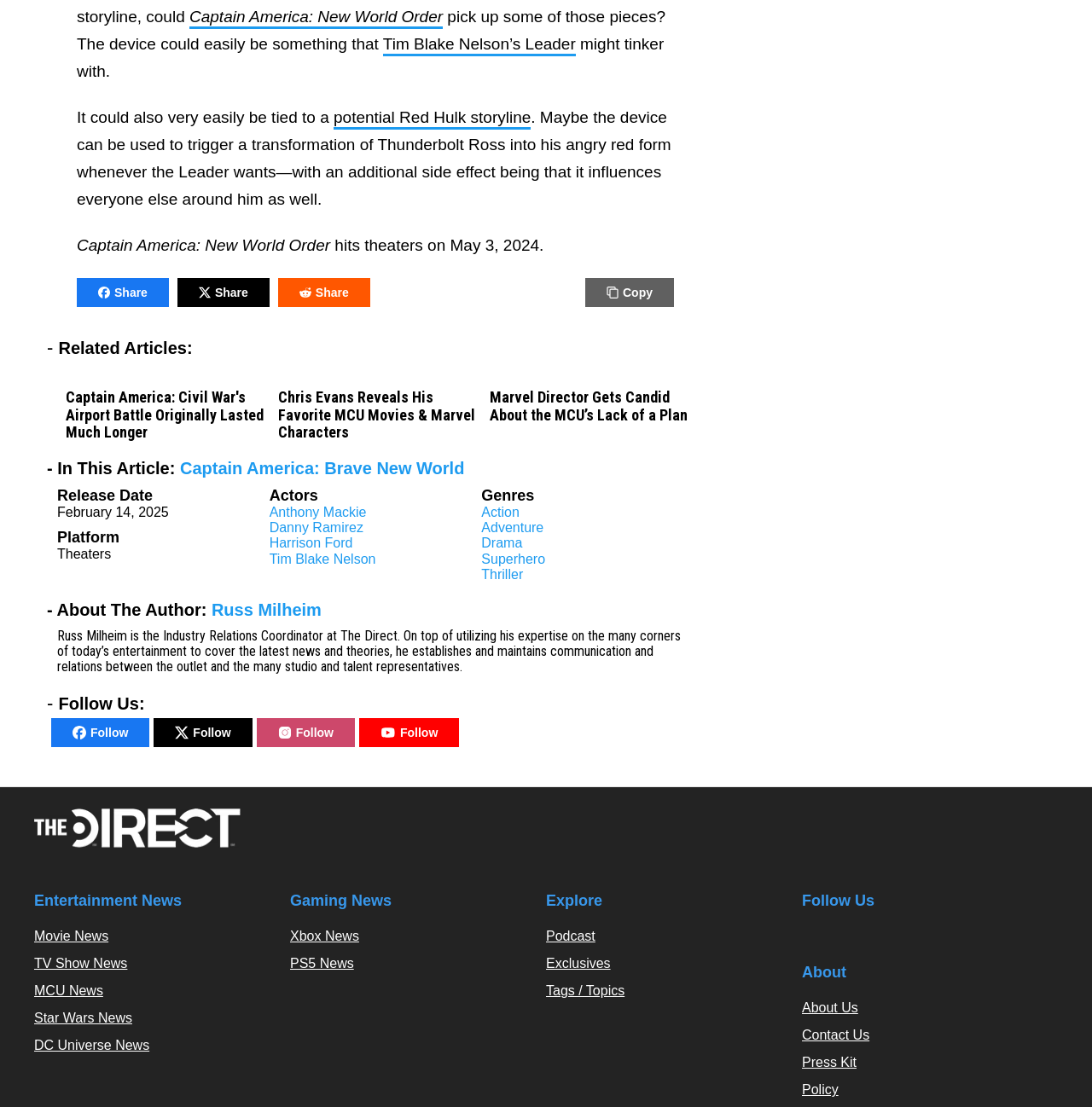Provide a short, one-word or phrase answer to the question below:
What is the release date of Captain America: Brave New World?

February 14, 2025